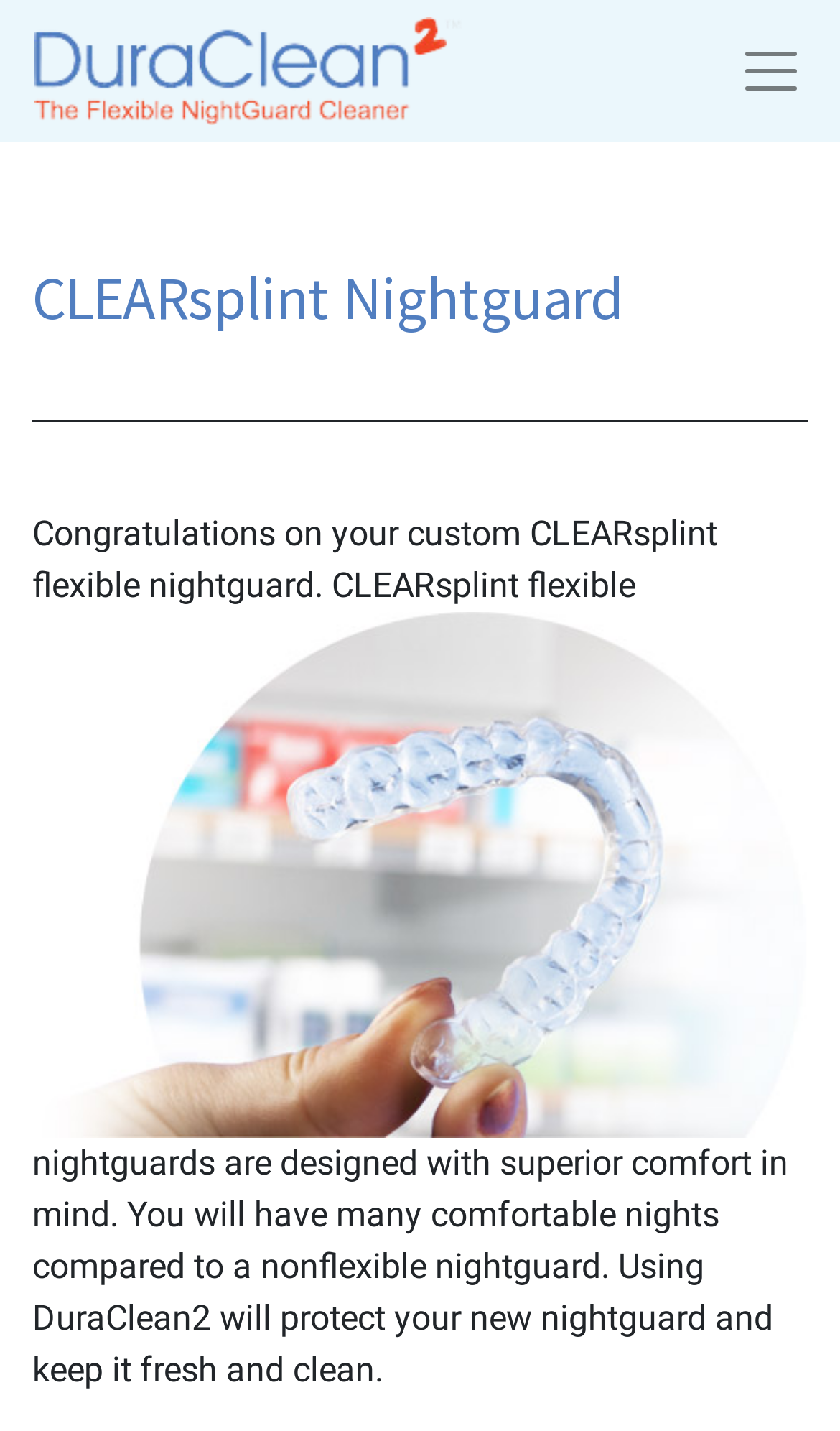How is the comfort of CLEARsplint nightguard designed?
Provide a concise answer using a single word or phrase based on the image.

With superior comfort